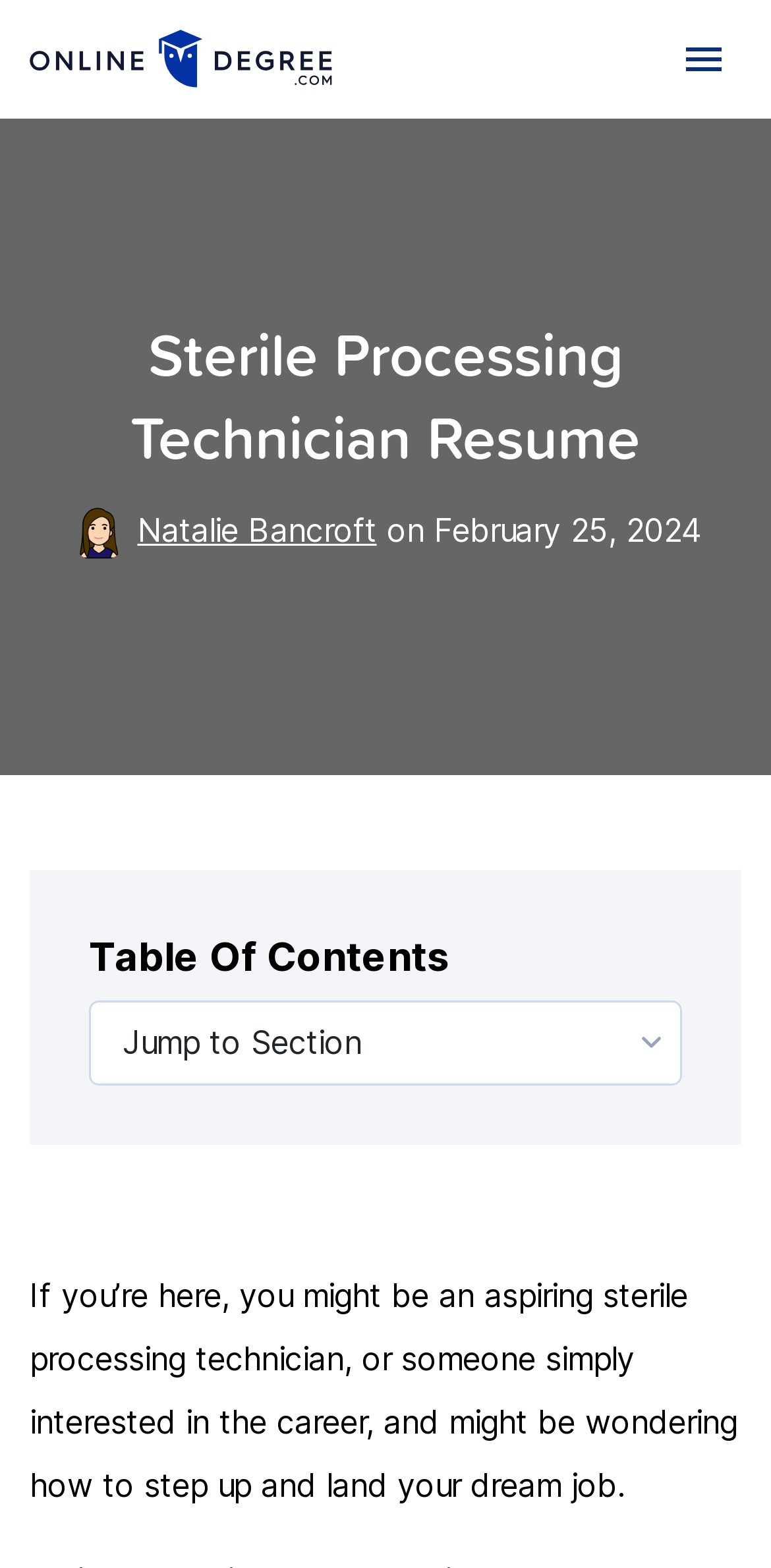Give a detailed account of the webpage's layout and content.

The webpage is about creating a resume for a Sterile Processing Technician, with a focus on an ultimate guide for 2024. At the top left corner, there is a link to "OnlineDegree.com" accompanied by an image. Below this, a prominent heading "Sterile Processing Technician Resume" is displayed. 

To the right of the heading, a link to "Natalie Bancroft" is situated, followed by a static text indicating the date "February 25, 2024". 

Further down, a section titled "Table Of Contents" is located, accompanied by a combobox. Below this section, a paragraph of text provides an introduction to the content, addressing aspiring sterile processing technicians or those interested in the career, and offering guidance on how to land their dream job.